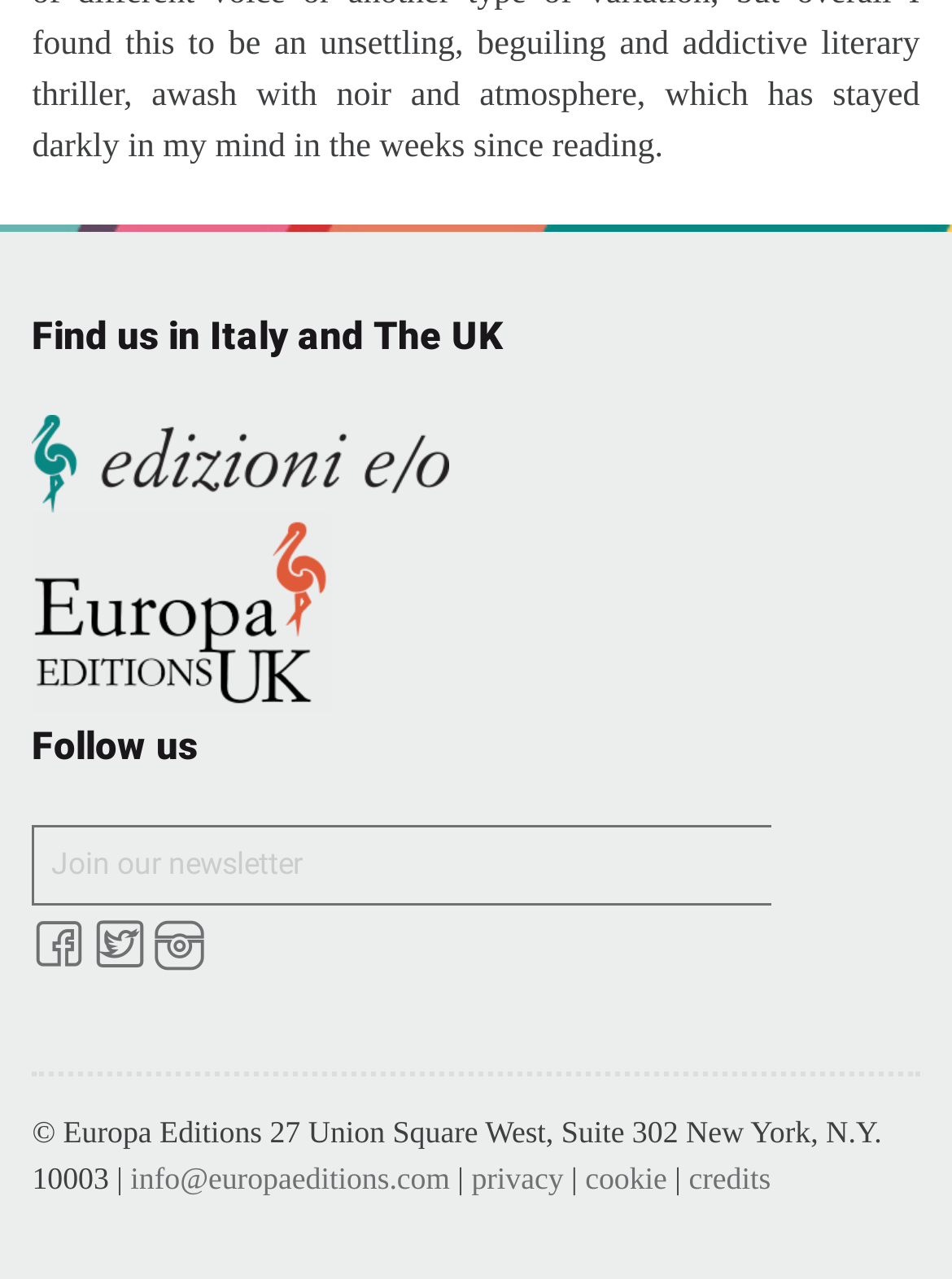Determine the bounding box coordinates of the region I should click to achieve the following instruction: "Click the link to find us in Italy". Ensure the bounding box coordinates are four float numbers between 0 and 1, i.e., [left, top, right, bottom].

[0.034, 0.344, 0.471, 0.375]